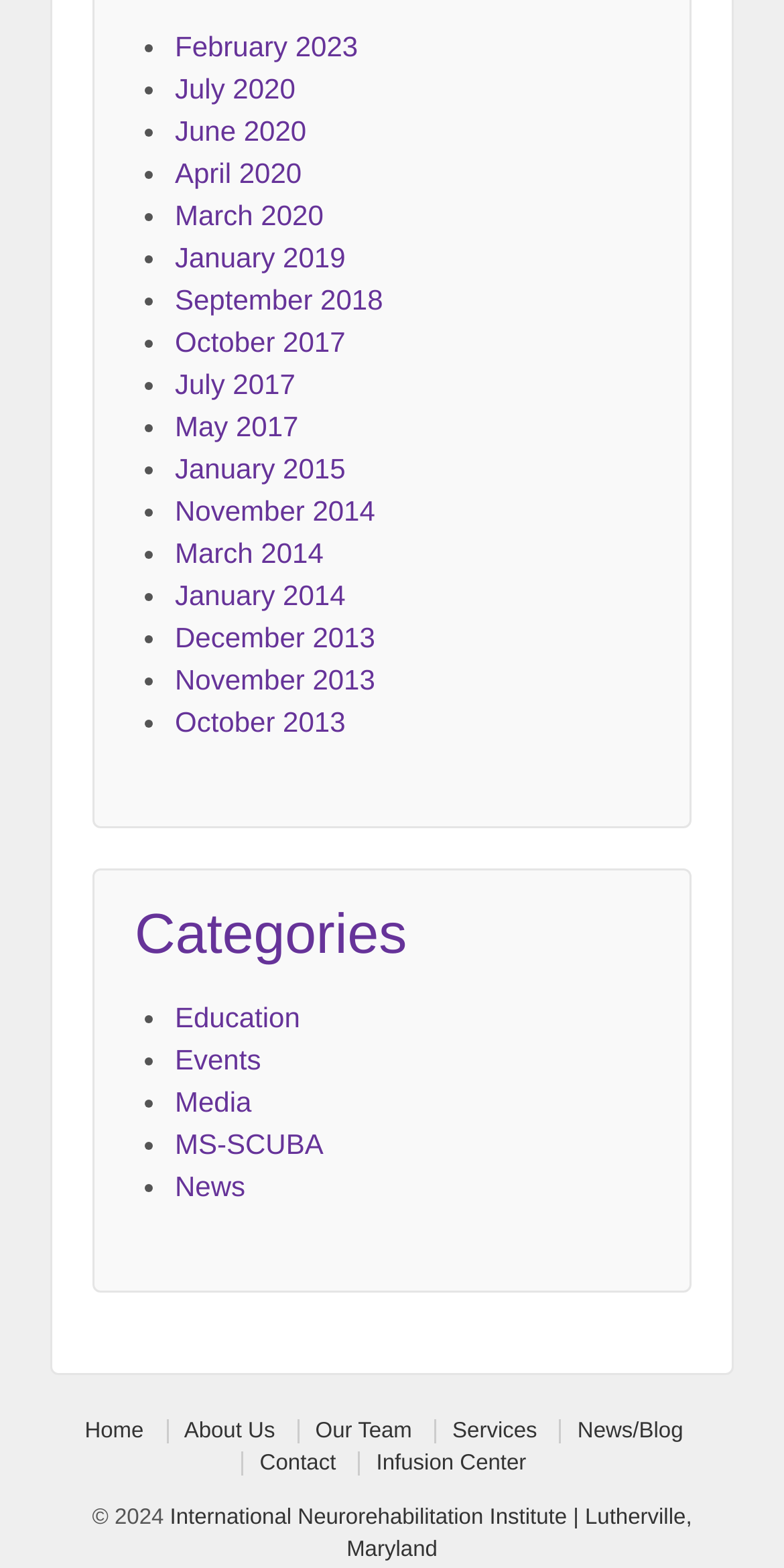Find the bounding box of the web element that fits this description: "June 2020".

[0.223, 0.073, 0.391, 0.093]